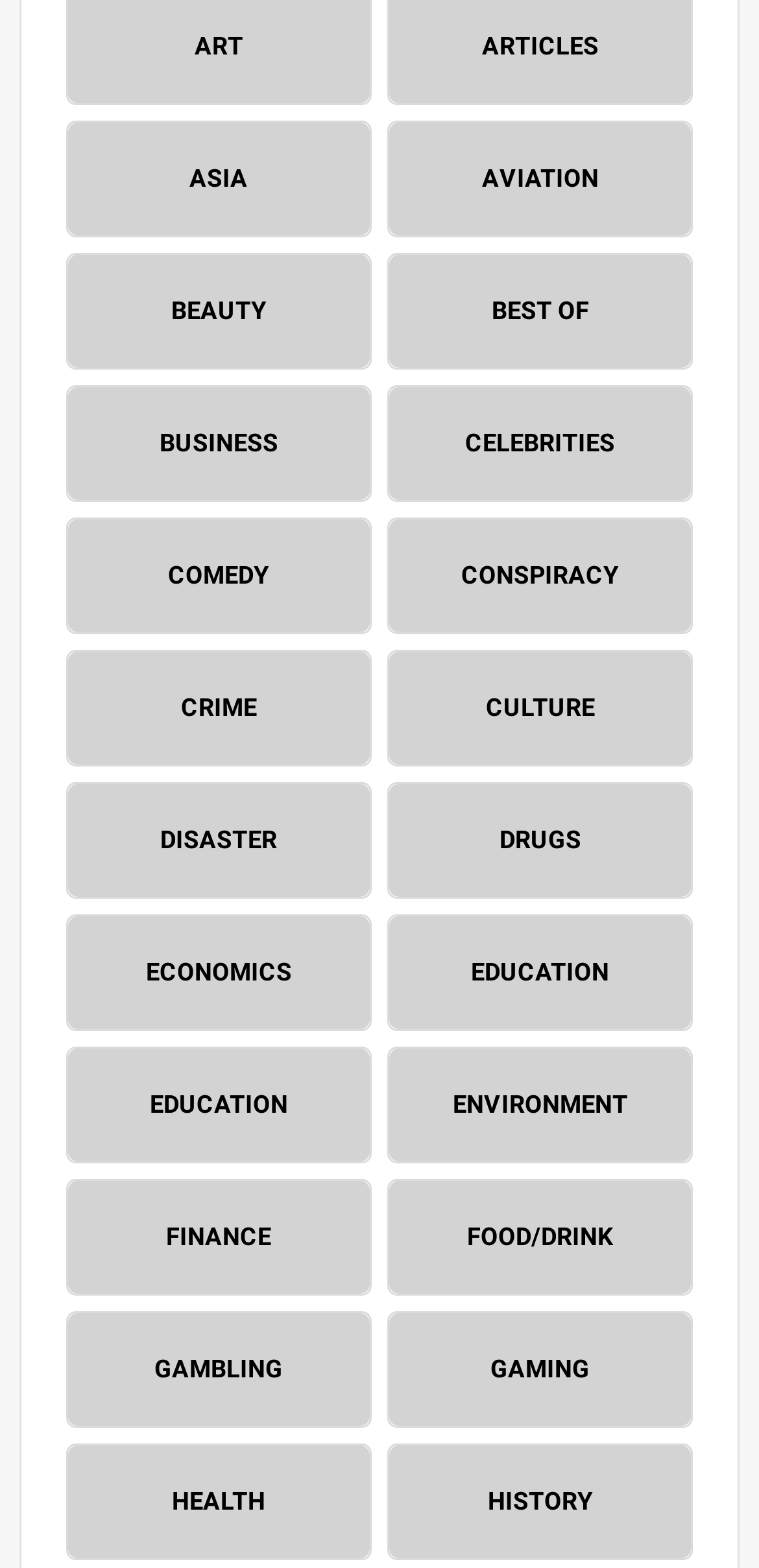How many categories are available?
Use the screenshot to answer the question with a single word or phrase.

30